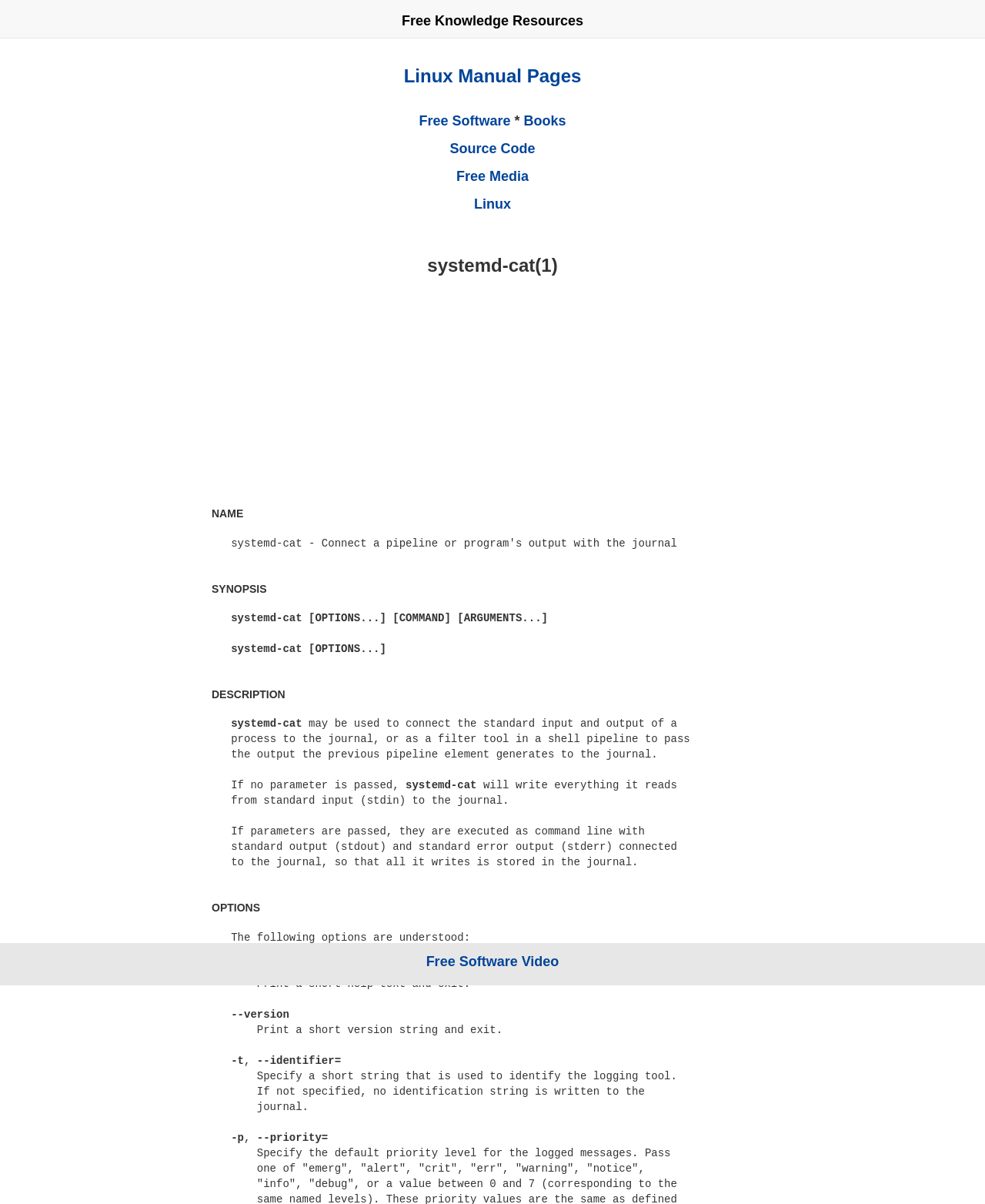What is the purpose of the --identifier option?
Respond to the question with a well-detailed and thorough answer.

According to the OPTIONS section of the webpage, the --identifier option is used to specify a short string that is used to identify the logging tool. If not specified, no identification string is written to the journal.